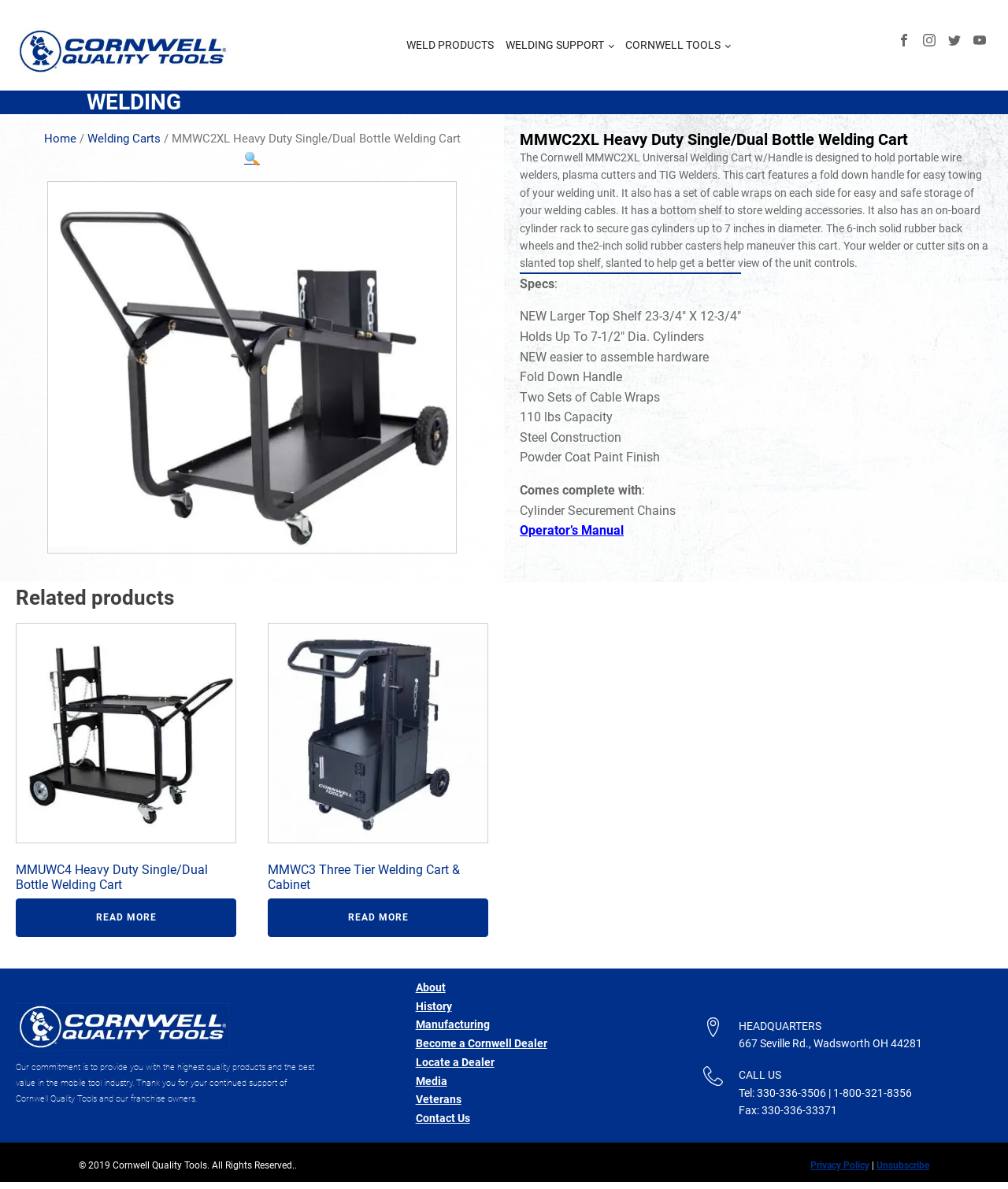What is the material of the cart's construction?
Using the image, provide a detailed and thorough answer to the question.

The material of the cart's construction is mentioned in the specifications section on the webpage, which states that the cart has a 'Steel Construction'.